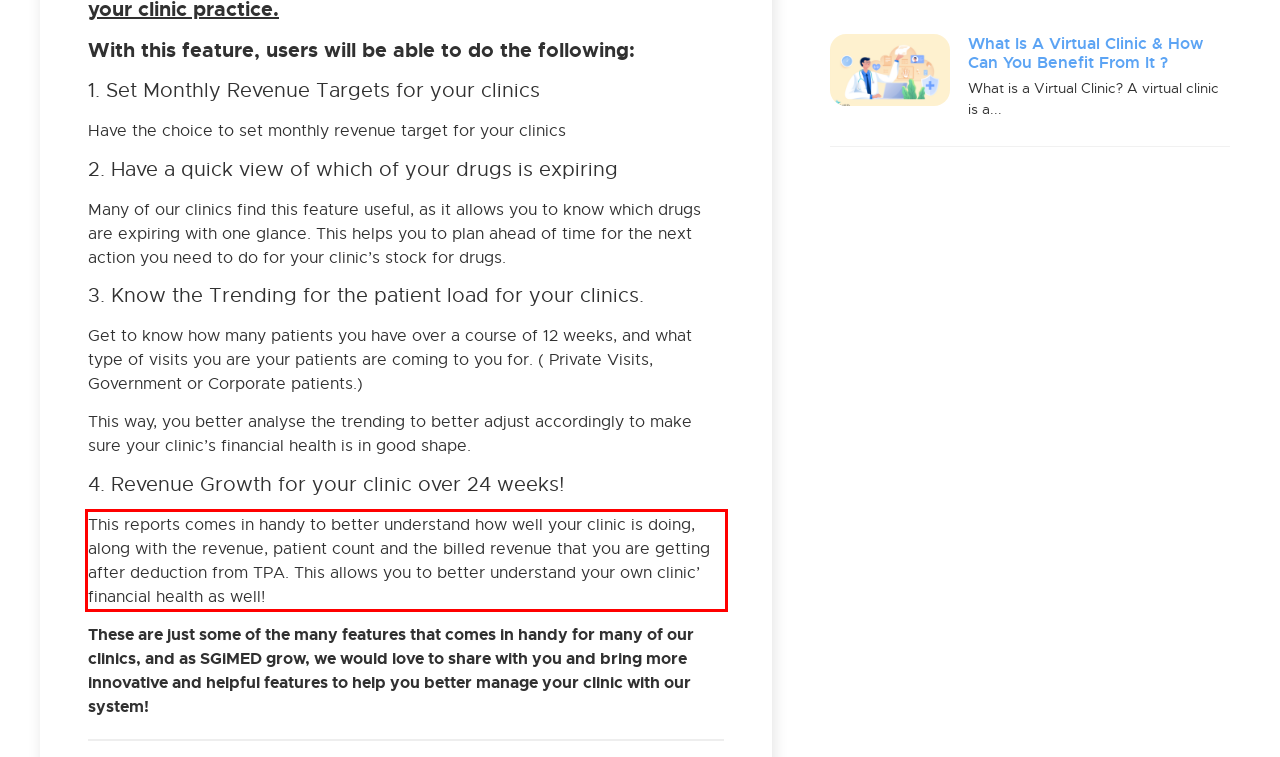Analyze the webpage screenshot and use OCR to recognize the text content in the red bounding box.

This reports comes in handy to better understand how well your clinic is doing, along with the revenue, patient count and the billed revenue that you are getting after deduction from TPA. This allows you to better understand your own clinic’ financial health as well!